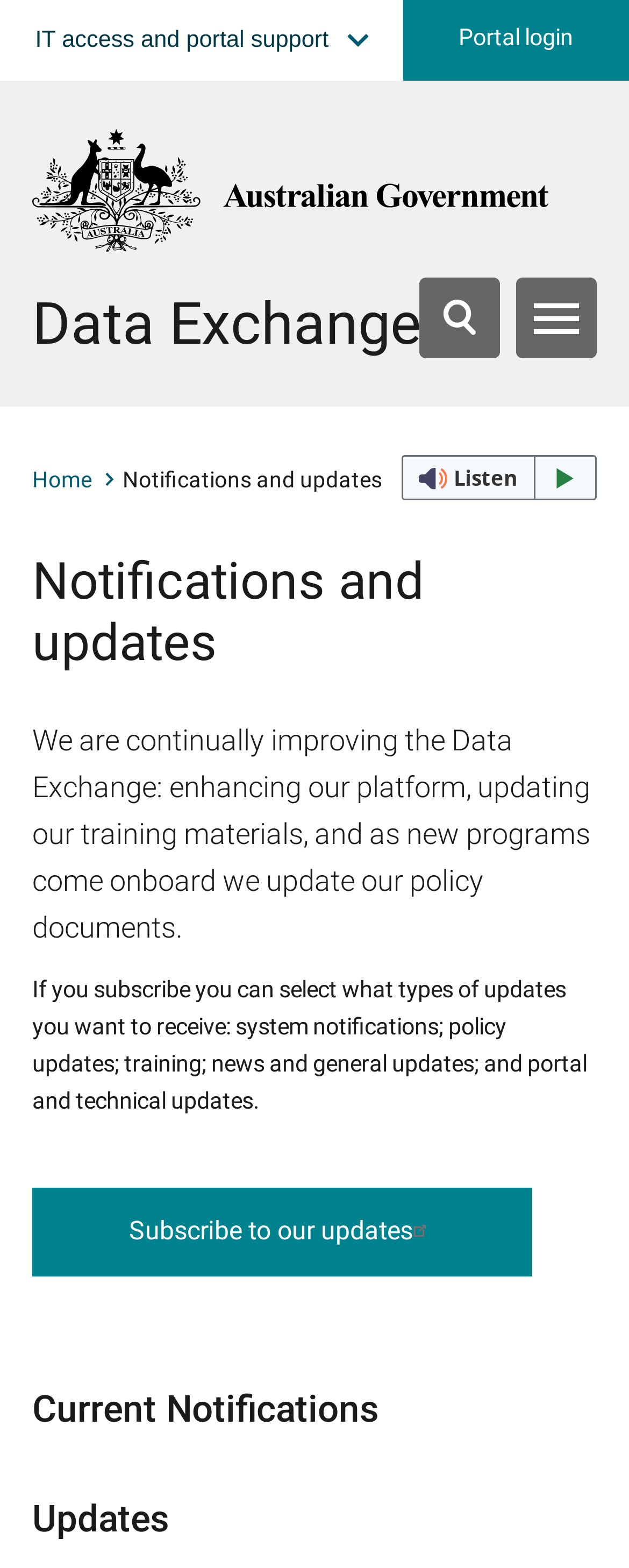Provide a brief response to the question below using a single word or phrase: 
What is the name of the government?

Australian Government